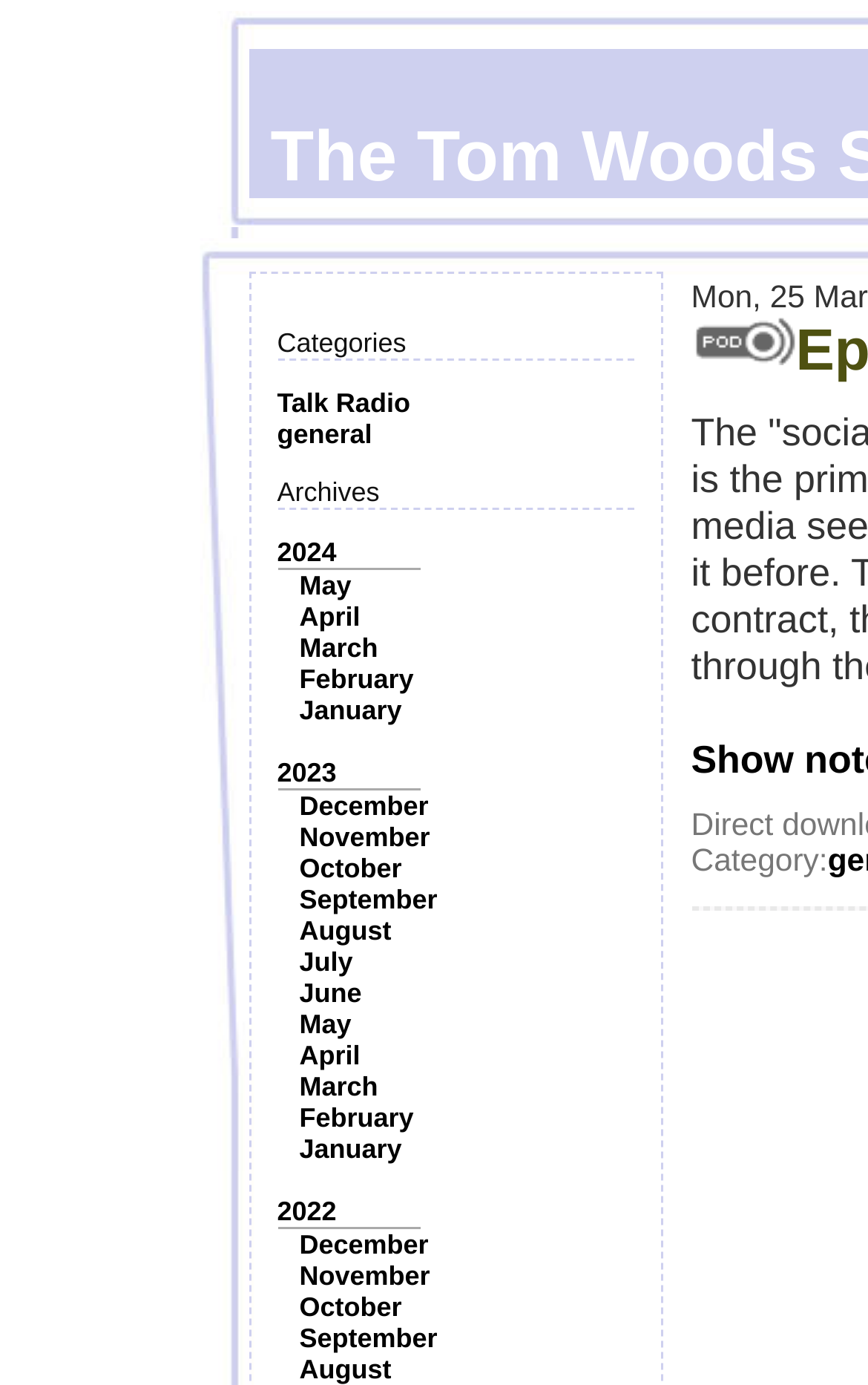Use a single word or phrase to answer the question: 
How many categories are listed?

2